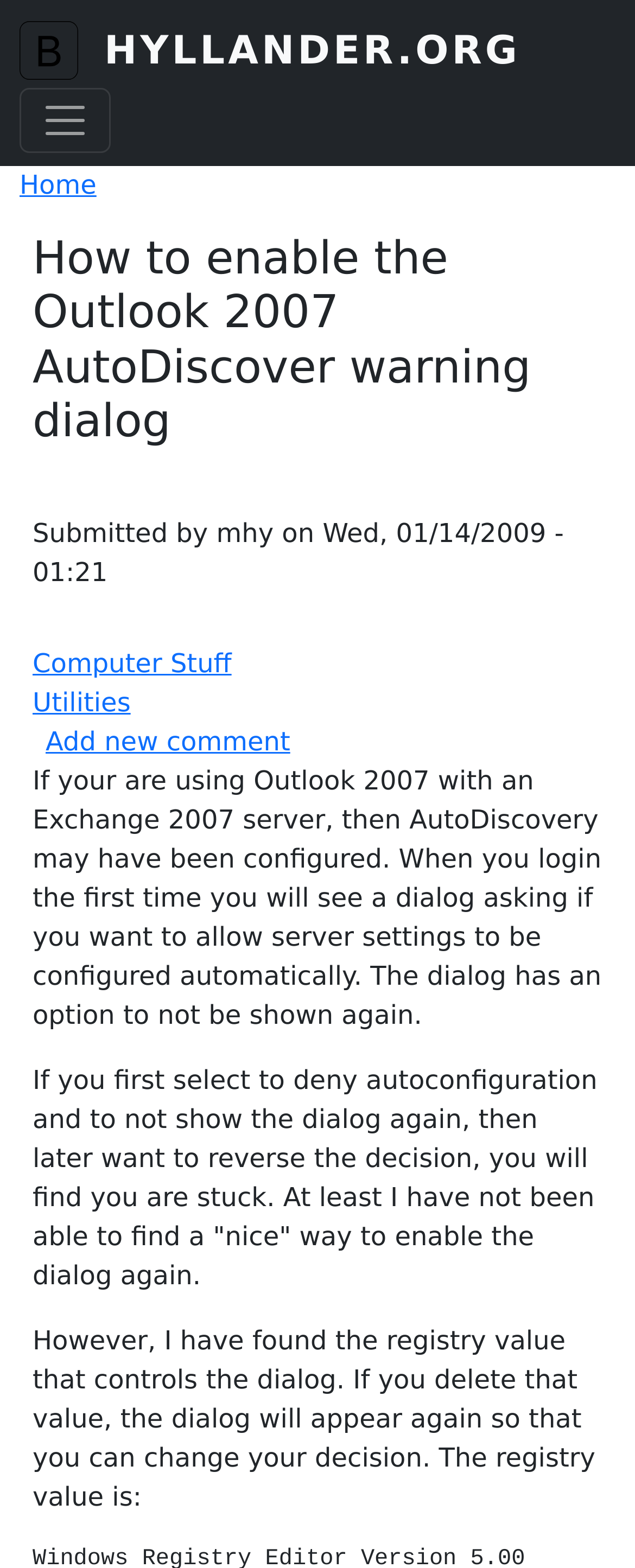Using the webpage screenshot, find the UI element described by Computer Stuff. Provide the bounding box coordinates in the format (top-left x, top-left y, bottom-right x, bottom-right y), ensuring all values are floating point numbers between 0 and 1.

[0.051, 0.413, 0.365, 0.432]